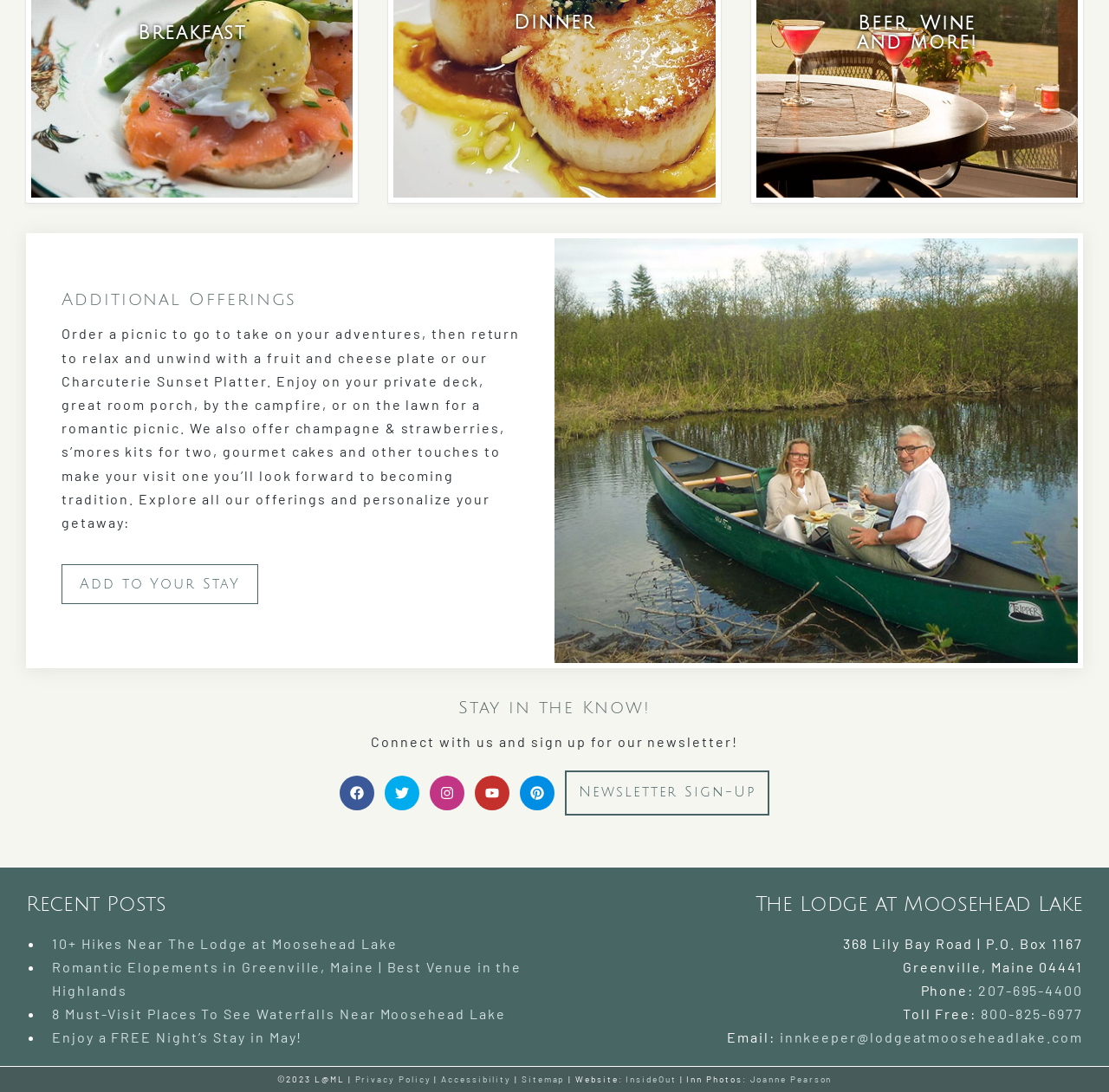Can you find the bounding box coordinates for the element to click on to achieve the instruction: "Read '10+ Hikes Near The Lodge at Moosehead Lake'"?

[0.047, 0.853, 0.488, 0.874]